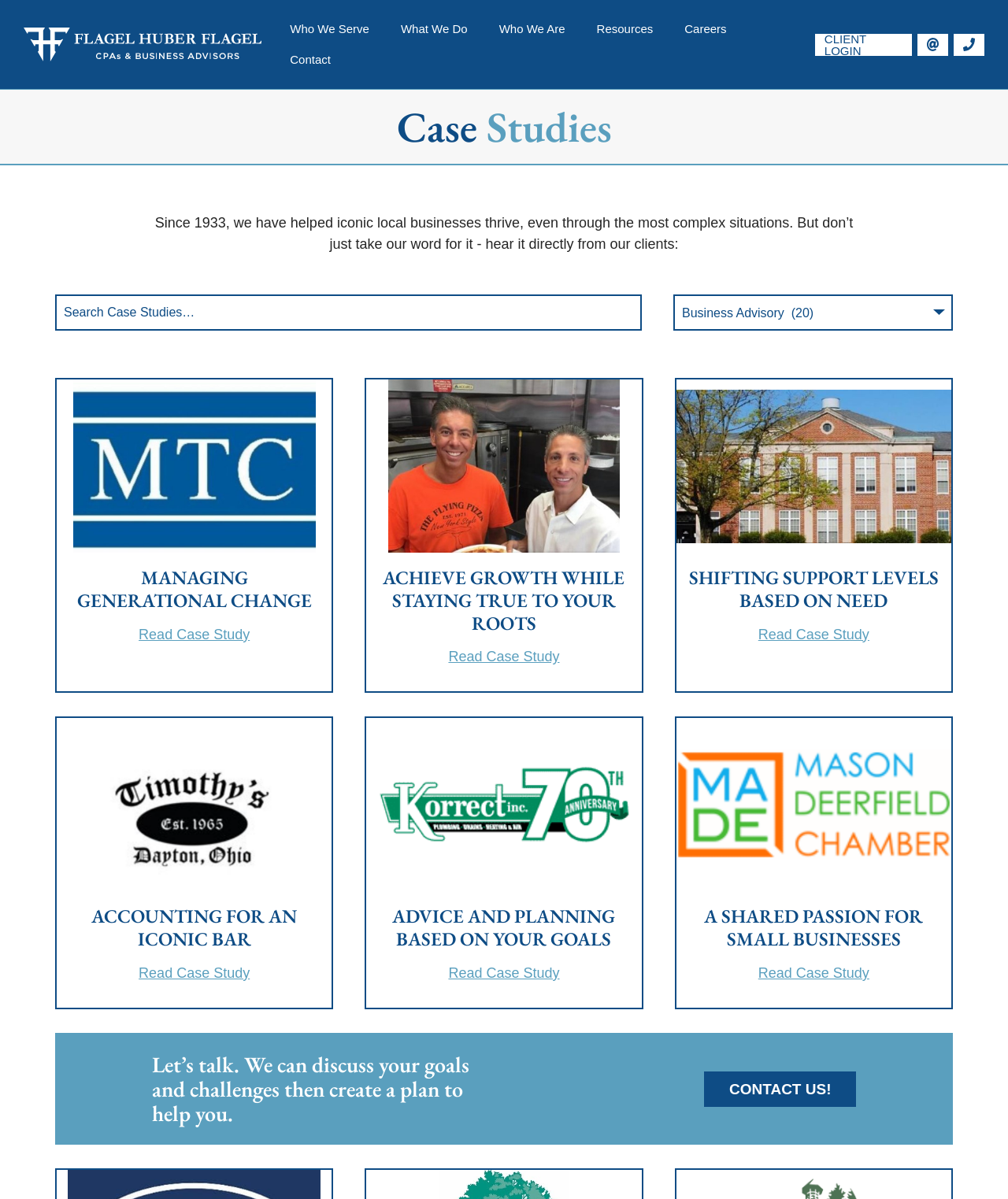What is the company name?
From the details in the image, answer the question comprehensively.

The company name is obtained from the logo link at the top left corner of the webpage, which is 'FHF Logo' and also from the email and call links at the top right corner of the webpage.